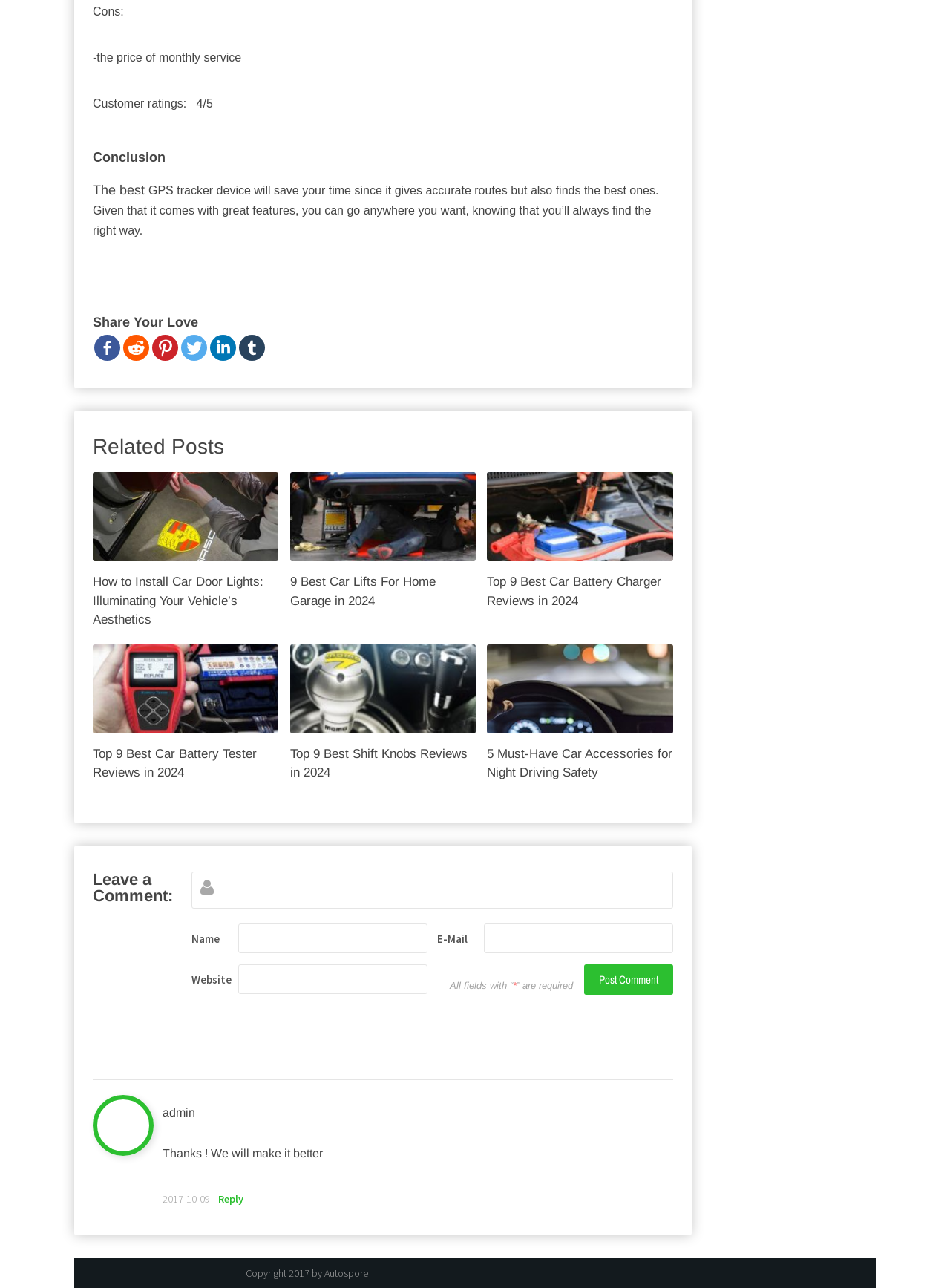Identify the bounding box coordinates for the element that needs to be clicked to fulfill this instruction: "Read related post about car door lights". Provide the coordinates in the format of four float numbers between 0 and 1: [left, top, right, bottom].

[0.098, 0.367, 0.293, 0.489]